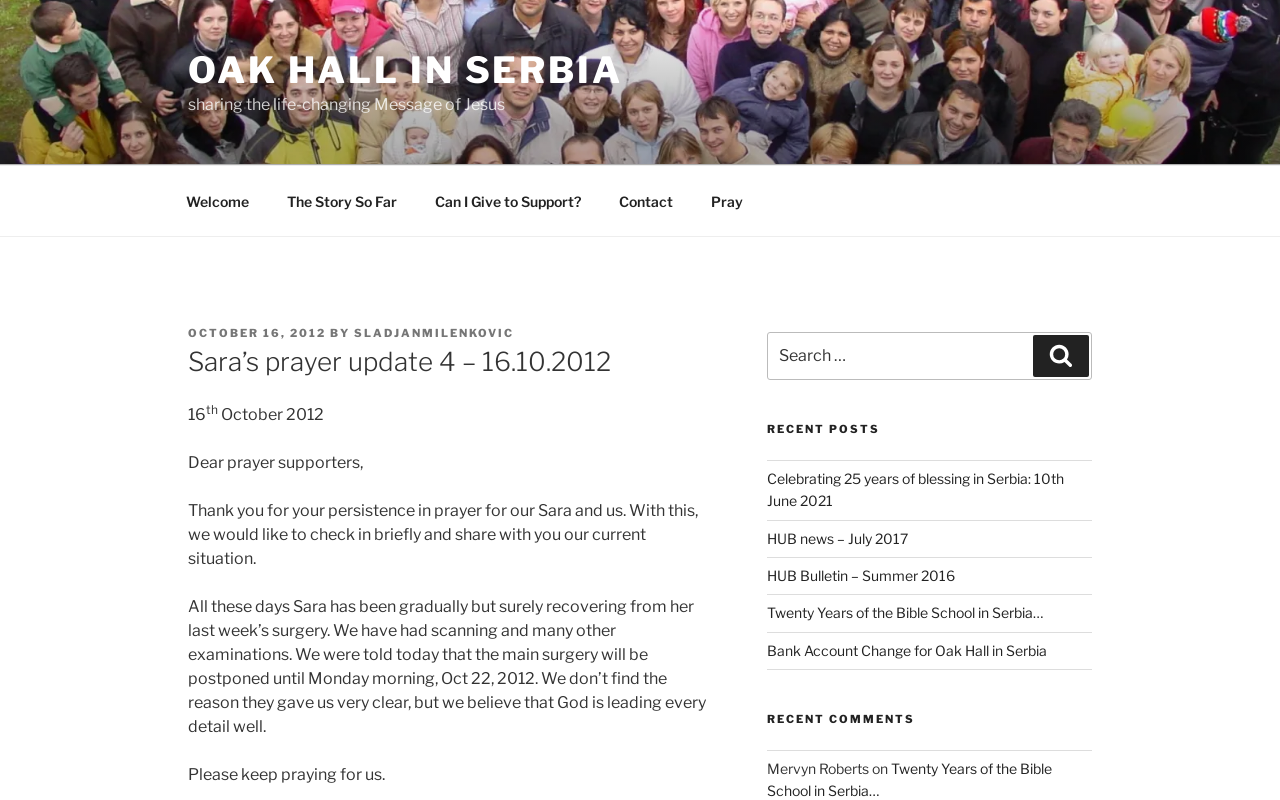Locate the bounding box coordinates of the element that should be clicked to fulfill the instruction: "Read the 'Sara’s prayer update 4 – 16.10.2012' post".

[0.147, 0.43, 0.556, 0.476]